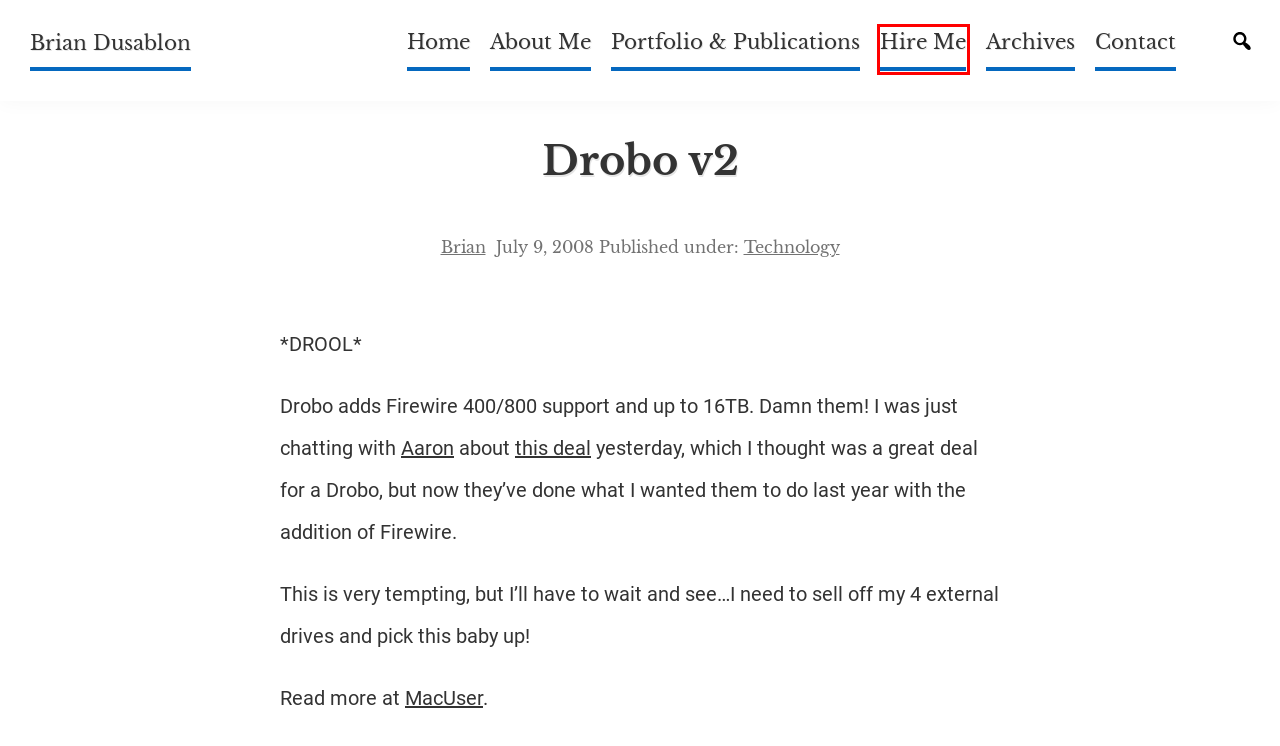Examine the screenshot of a webpage with a red bounding box around a UI element. Select the most accurate webpage description that corresponds to the new page after clicking the highlighted element. Here are the choices:
A. Contact – Brian Dusablon
B. Portfolio & Publications – Brian Dusablon
C. Brian – Brian Dusablon
D. Technology – Brian Dusablon
E. Brian Dusablon – This is me. Simple.
F. Archives – Brian Dusablon
G. Hire Me – Brian Dusablon
H. About Me – Brian Dusablon

G